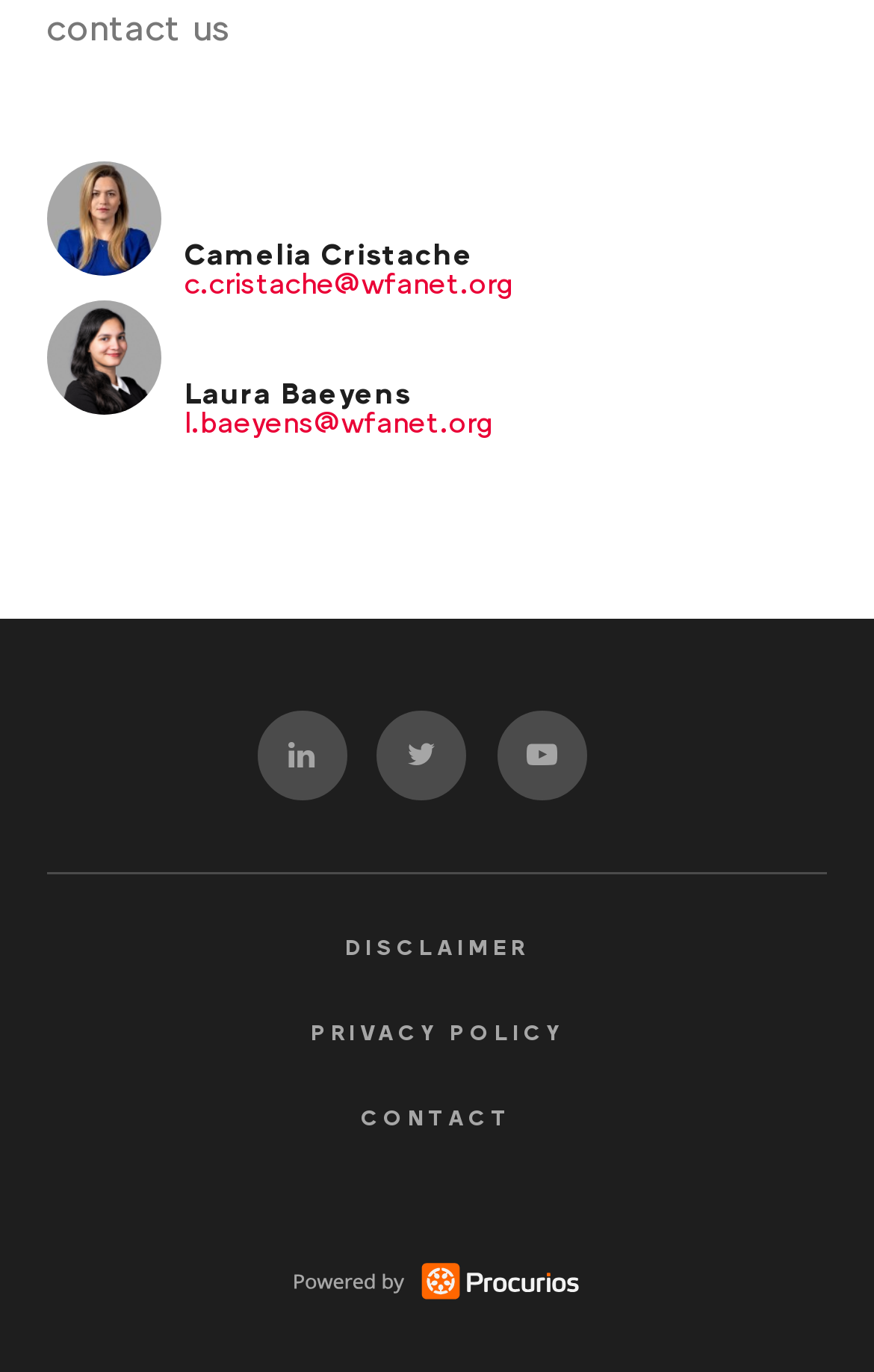Please give a succinct answer to the question in one word or phrase:
What is the name of the person in the first image?

Camelia Cristache